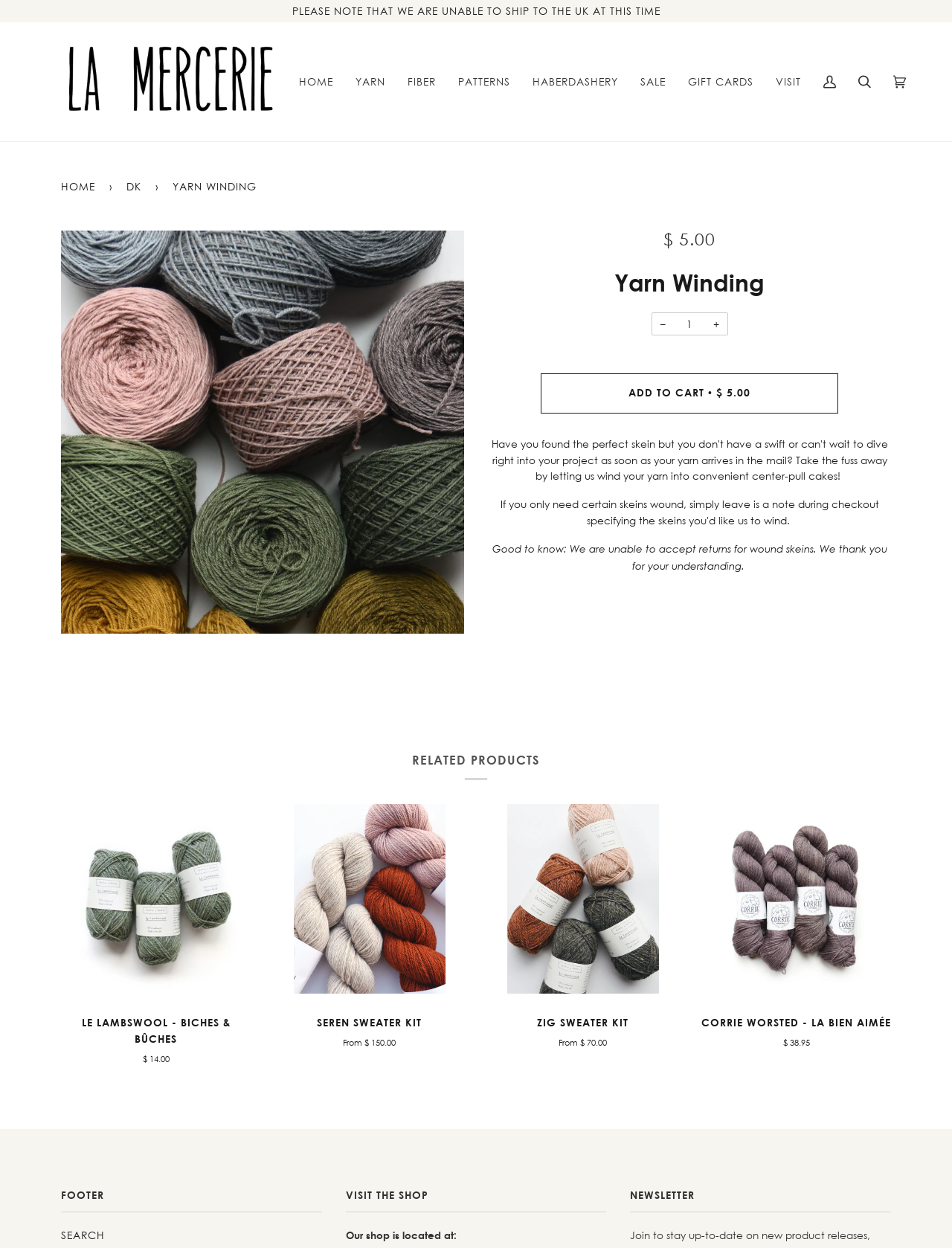Explain the features and main sections of the webpage comprehensively.

This webpage is about a yarn winding service offered by La Mercerie. At the top, there is a notice stating that they are unable to ship to the UK at this time. Below this notice, there is a navigation menu with links to different sections of the website, including Home, Yarn, Fiber, Patterns, Haberdashery, Sale, Gift Cards, and Visit.

The main content of the page is divided into two sections. On the left, there is a breadcrumb navigation showing the current location as "Home > DK > Yarn Winding". Below this, there is an image of yarn winding with a zoom button. On the right, there is a product description with a heading "Yarn Winding" and a price of $5.00. There is also a quantity selector and an "Add to Cart" button.

Below the product description, there is a note stating that returns are not accepted for wound skeins. Following this, there is a section titled "RELATED PRODUCTS" with four product links, each with an image and a price. The products are Le Lambswool - Biches & Bûches, Seren Sweater Kit, Zig Sweater Kit, and Corrie Worsted - La Bien Aimée.

At the bottom of the page, there is a footer section with a separator line and links to Search, Visit the Shop, and Newsletter. There is also a note stating the shop's location.